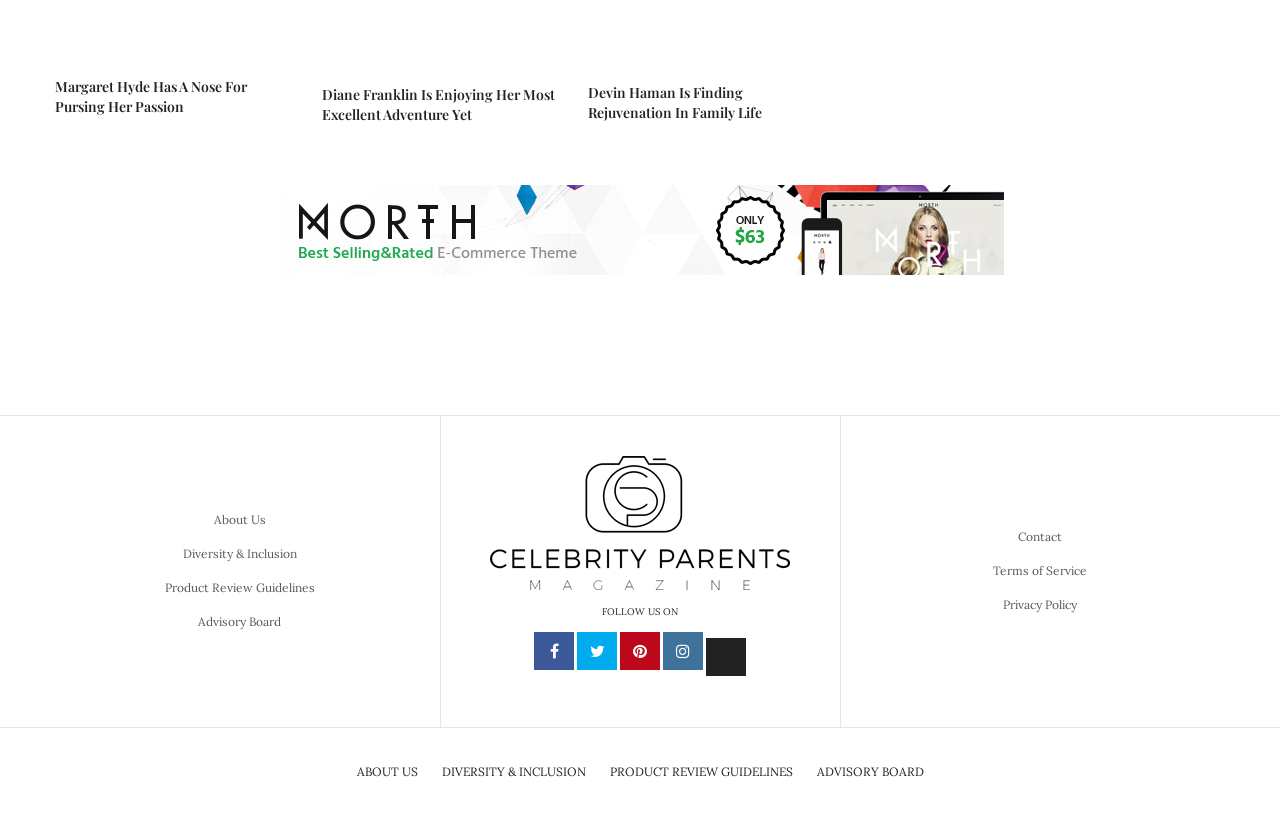How many links are in the footer section?
Based on the screenshot, answer the question with a single word or phrase.

9